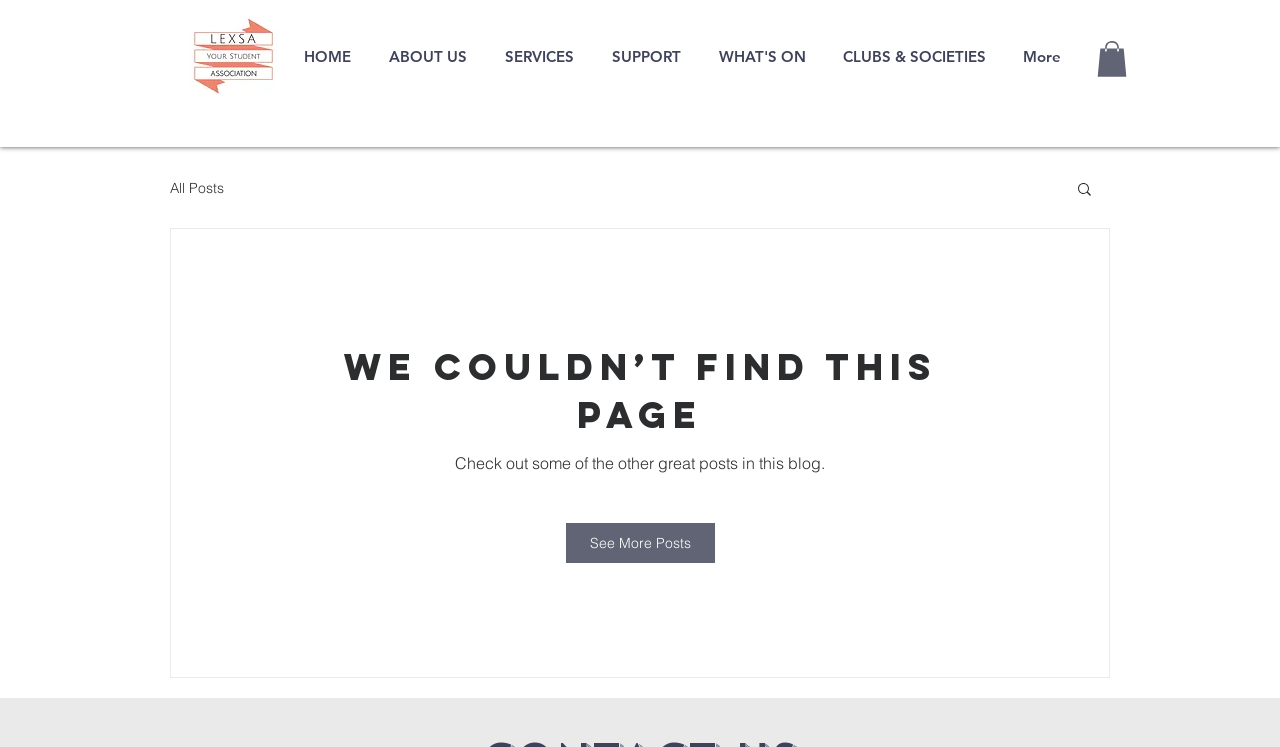What is the text of the suggestion after the error message?
Based on the image, respond with a single word or phrase.

Check out some of the other great posts in this blog.